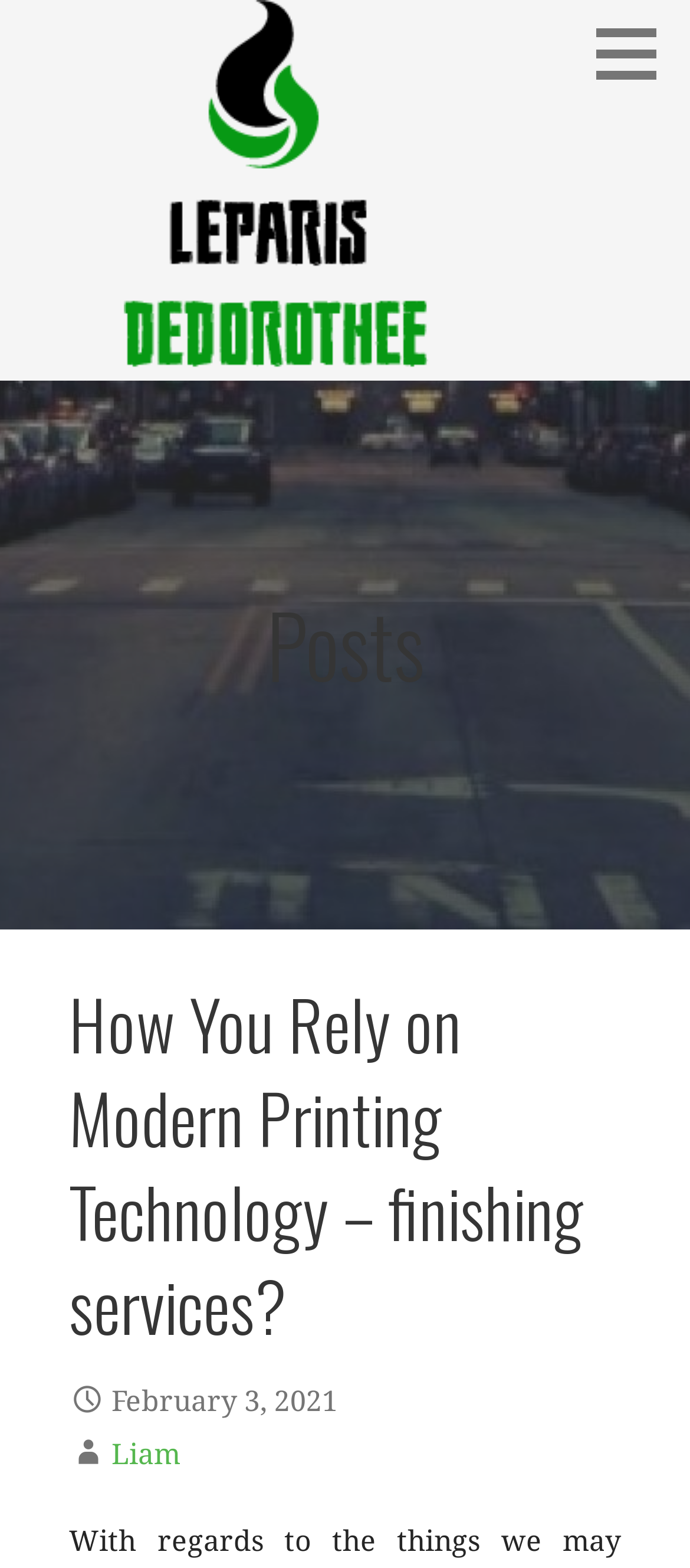From the webpage screenshot, predict the bounding box coordinates (top-left x, top-left y, bottom-right x, bottom-right y) for the UI element described here: Leparis Dedorothee

[0.026, 0.253, 0.631, 0.304]